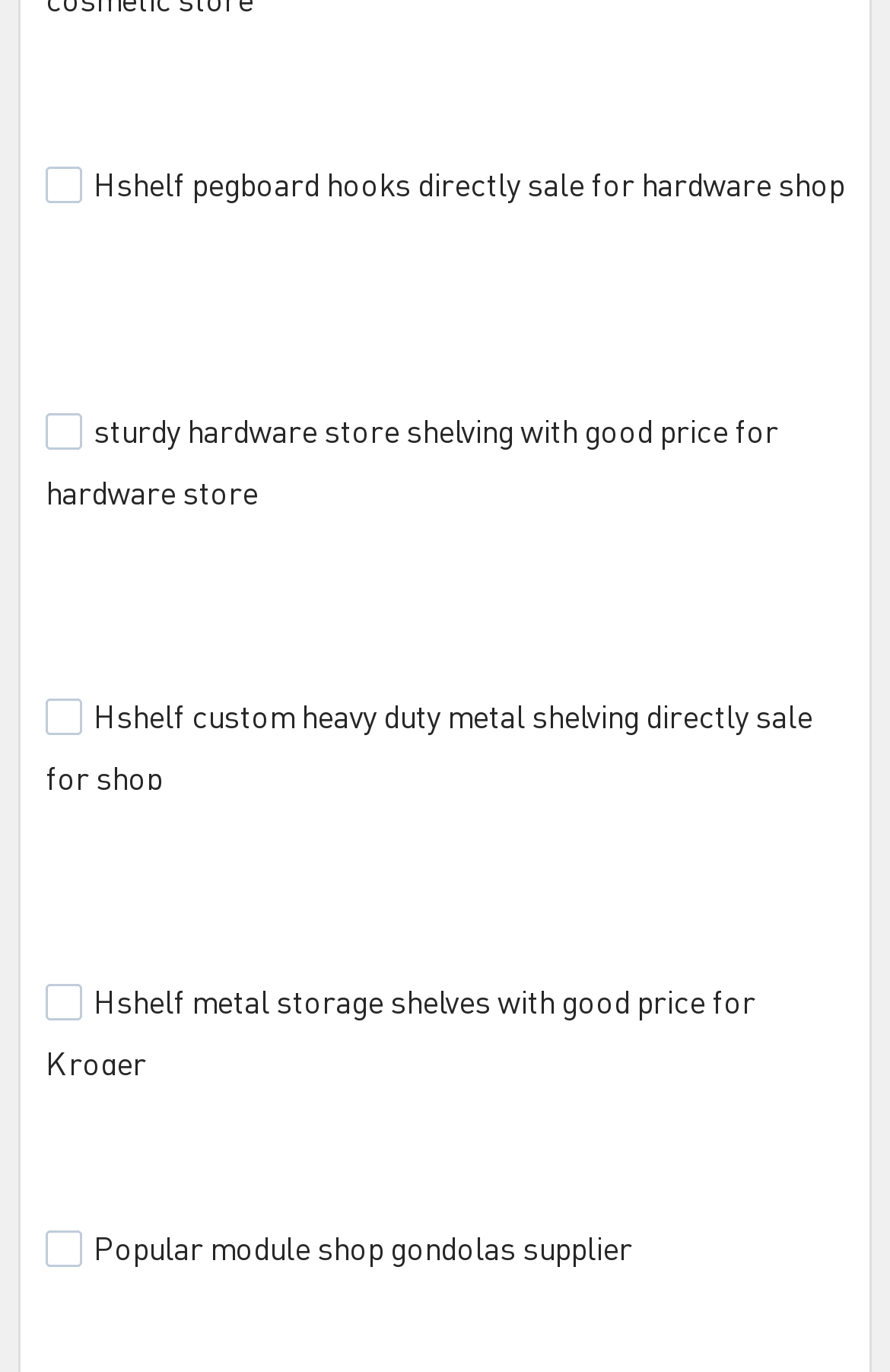Kindly determine the bounding box coordinates for the clickable area to achieve the given instruction: "Check the checkbox".

[0.051, 0.121, 0.092, 0.148]